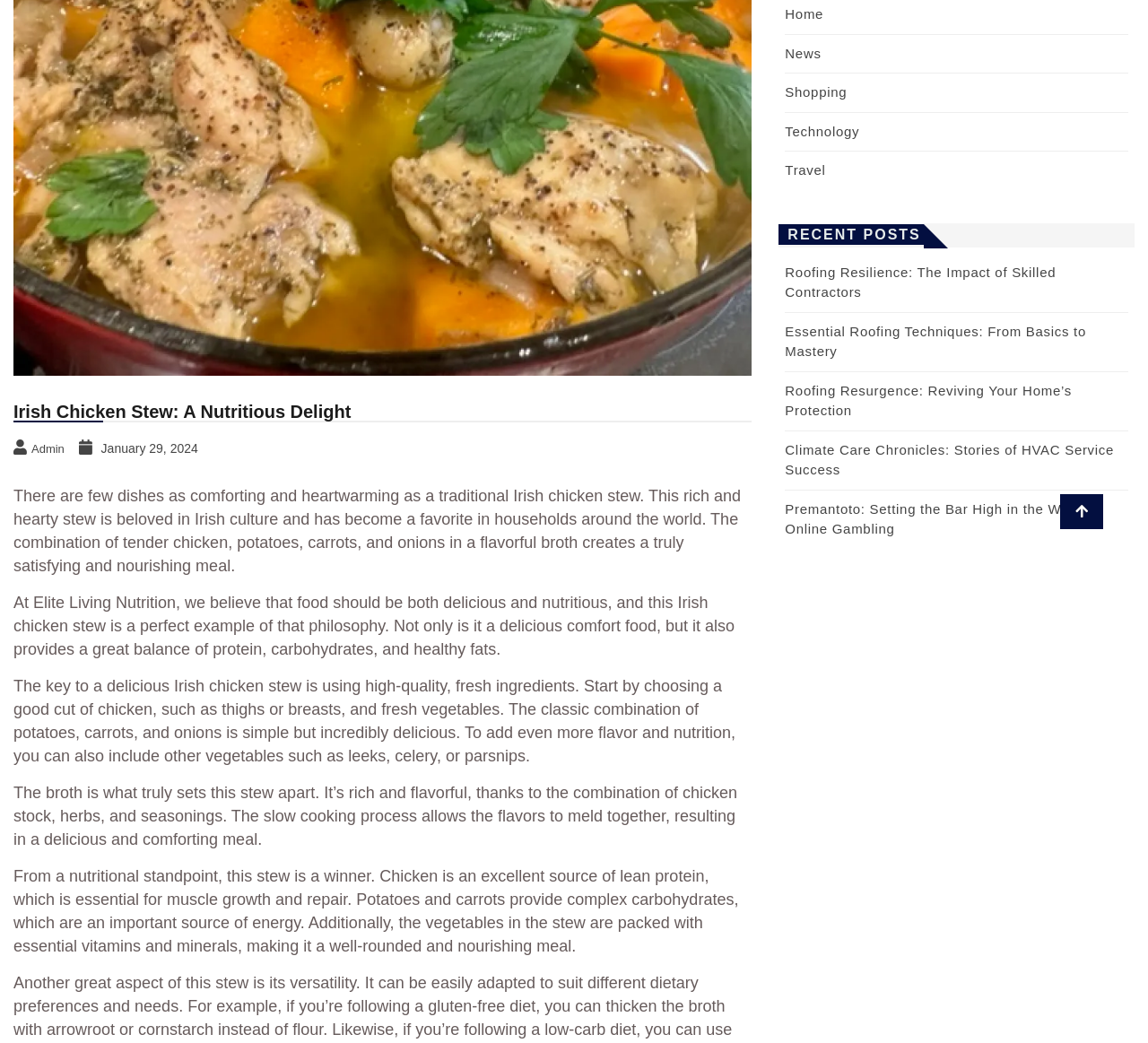Given the element description: "parent_node: Skip to content", predict the bounding box coordinates of the UI element it refers to, using four float numbers between 0 and 1, i.e., [left, top, right, bottom].

[0.923, 0.474, 0.961, 0.507]